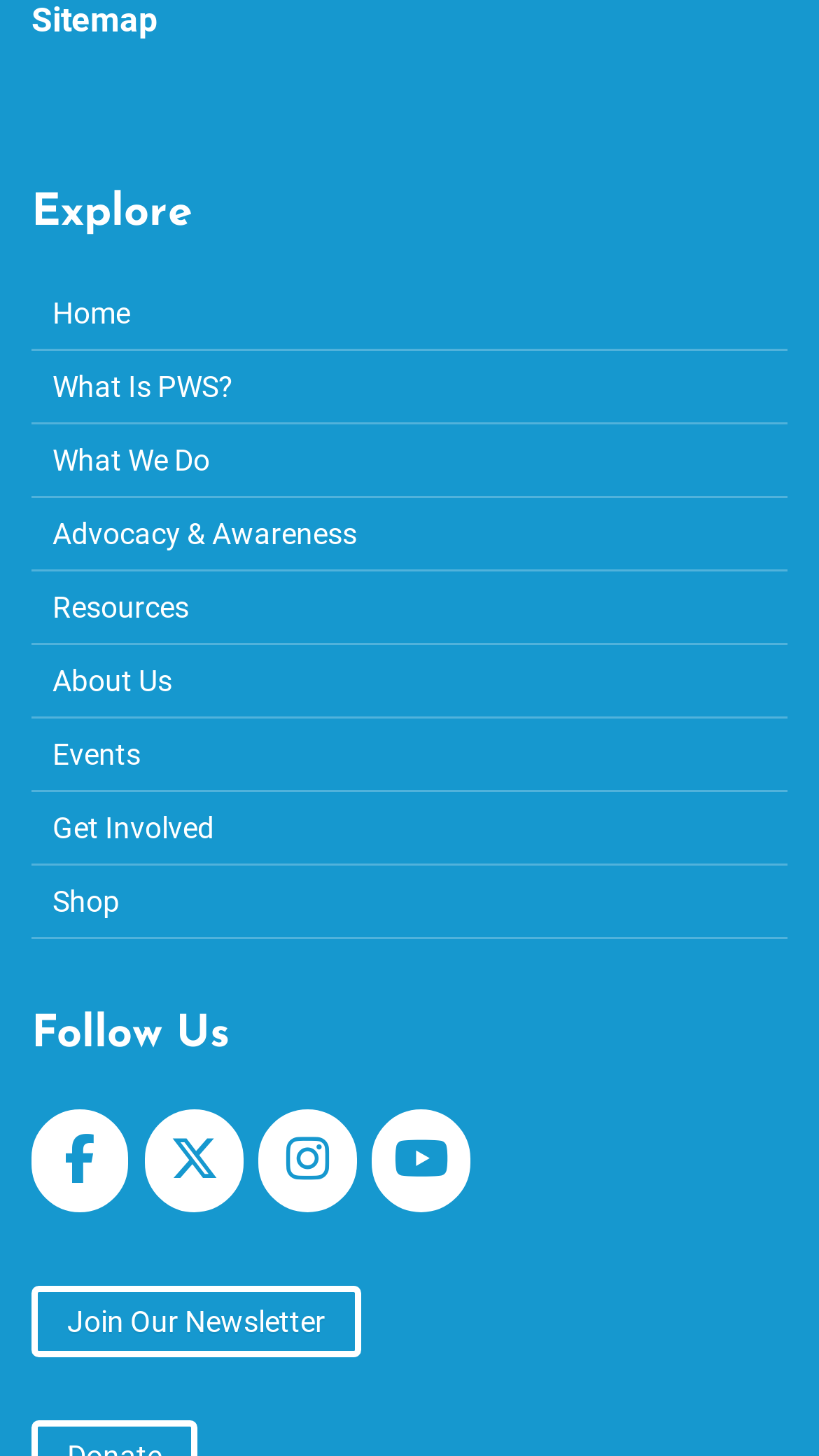Determine the bounding box coordinates of the clickable element necessary to fulfill the instruction: "Go to 'Prabhupada' page". Provide the coordinates as four float numbers within the 0 to 1 range, i.e., [left, top, right, bottom].

None